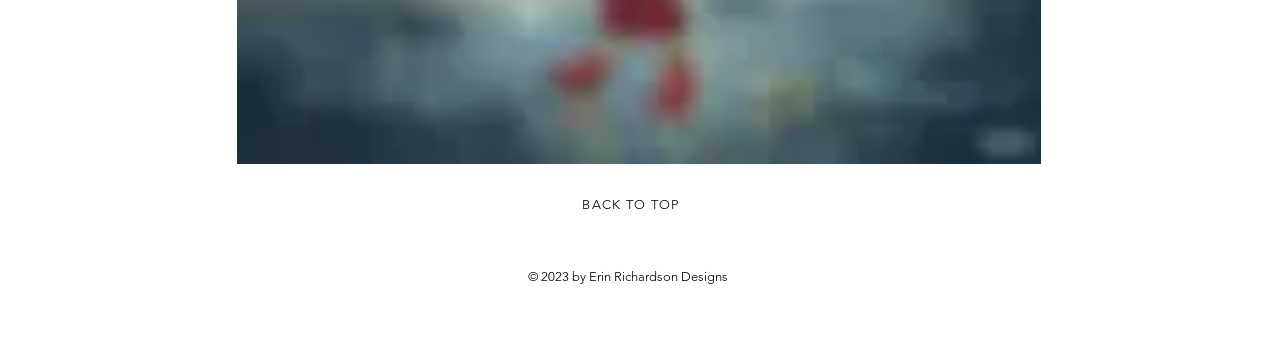How many social media links are there?
Refer to the image and provide a concise answer in one word or phrase.

3